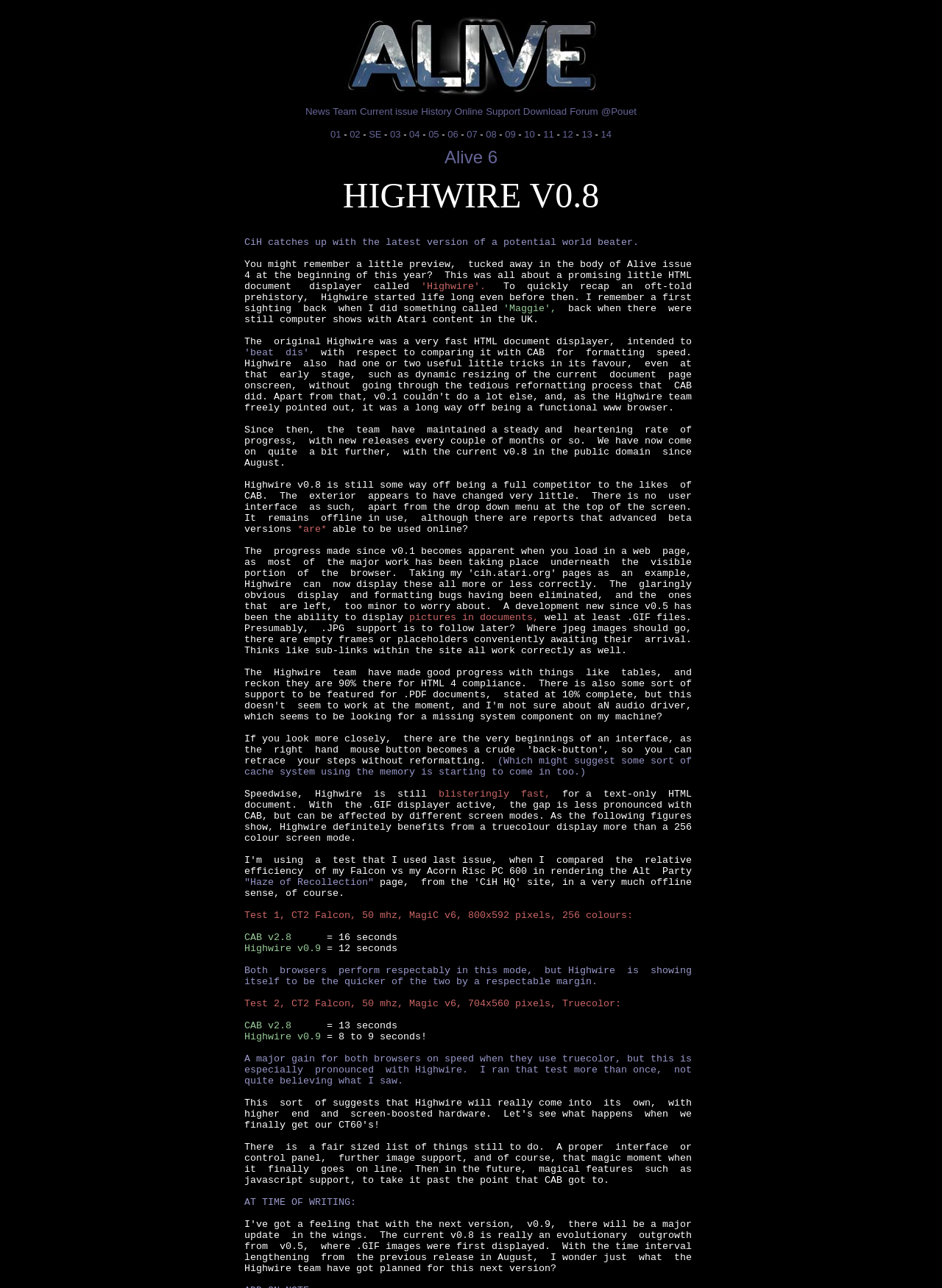Please reply to the following question with a single word or a short phrase:
How many links are there in the top navigation bar?

9